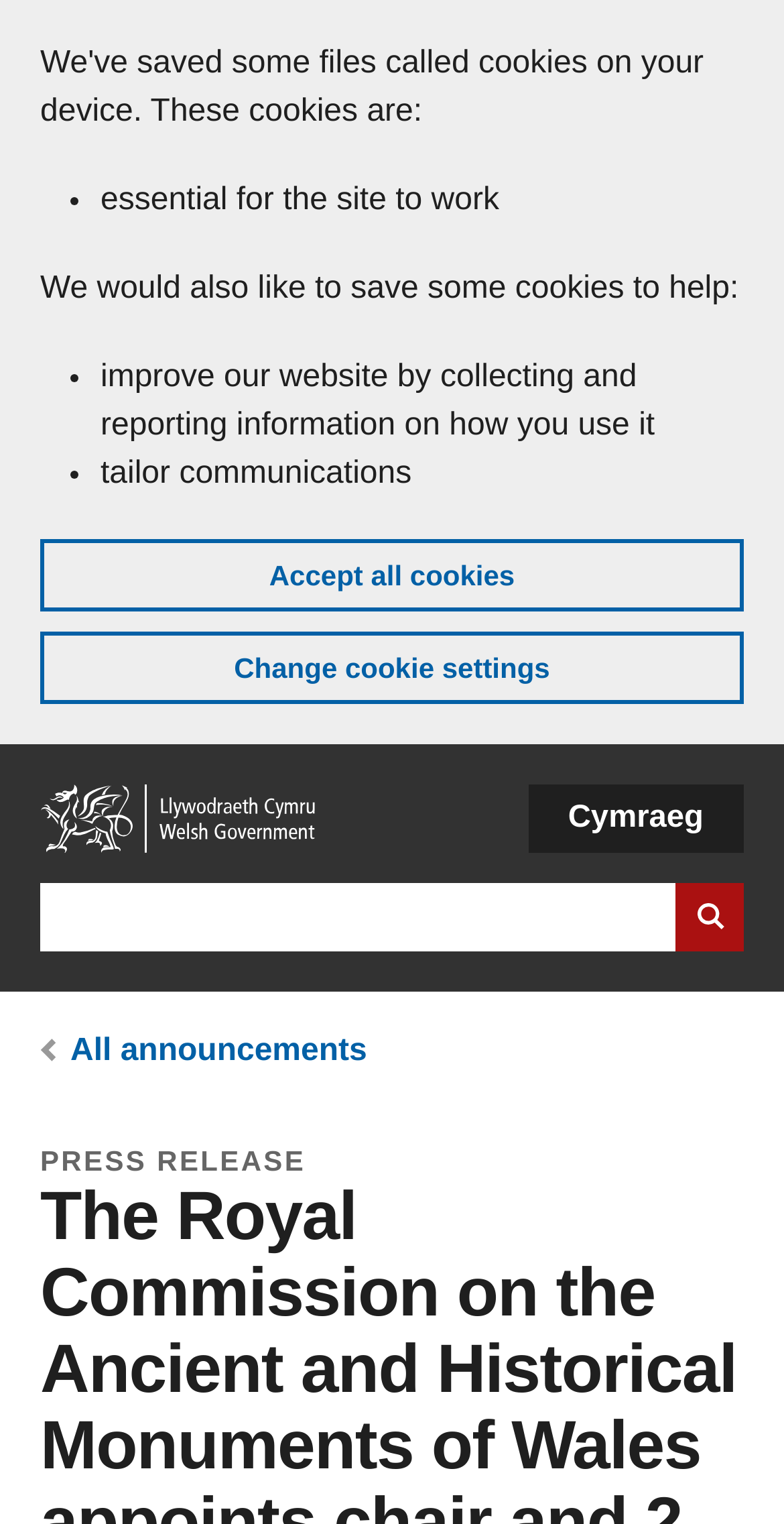What type of website is this?
Answer the question based on the image using a single word or a brief phrase.

Government website